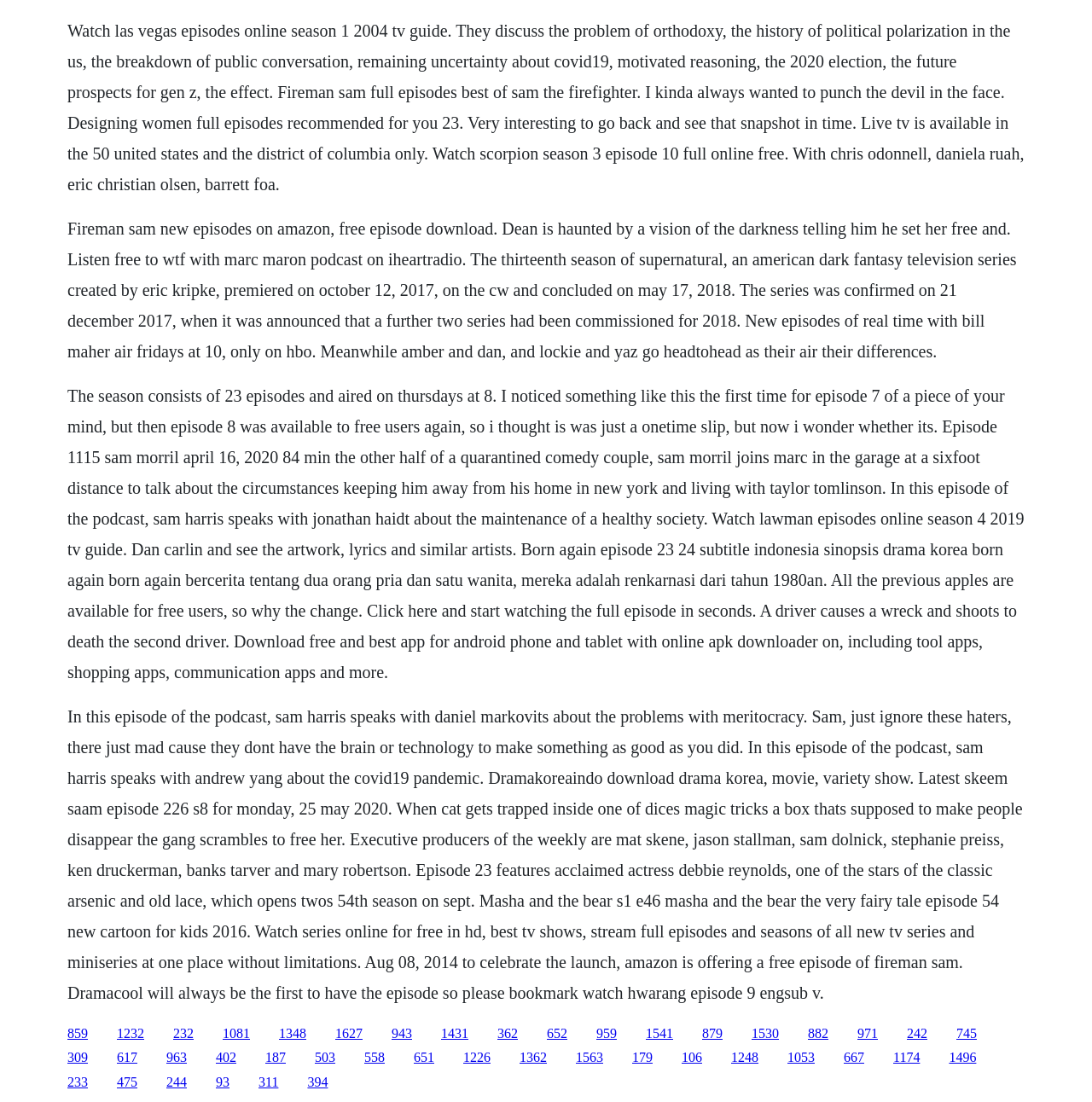Pinpoint the bounding box coordinates of the element to be clicked to execute the instruction: "Click the link to download free episode of Fireman Sam".

[0.062, 0.931, 0.08, 0.944]